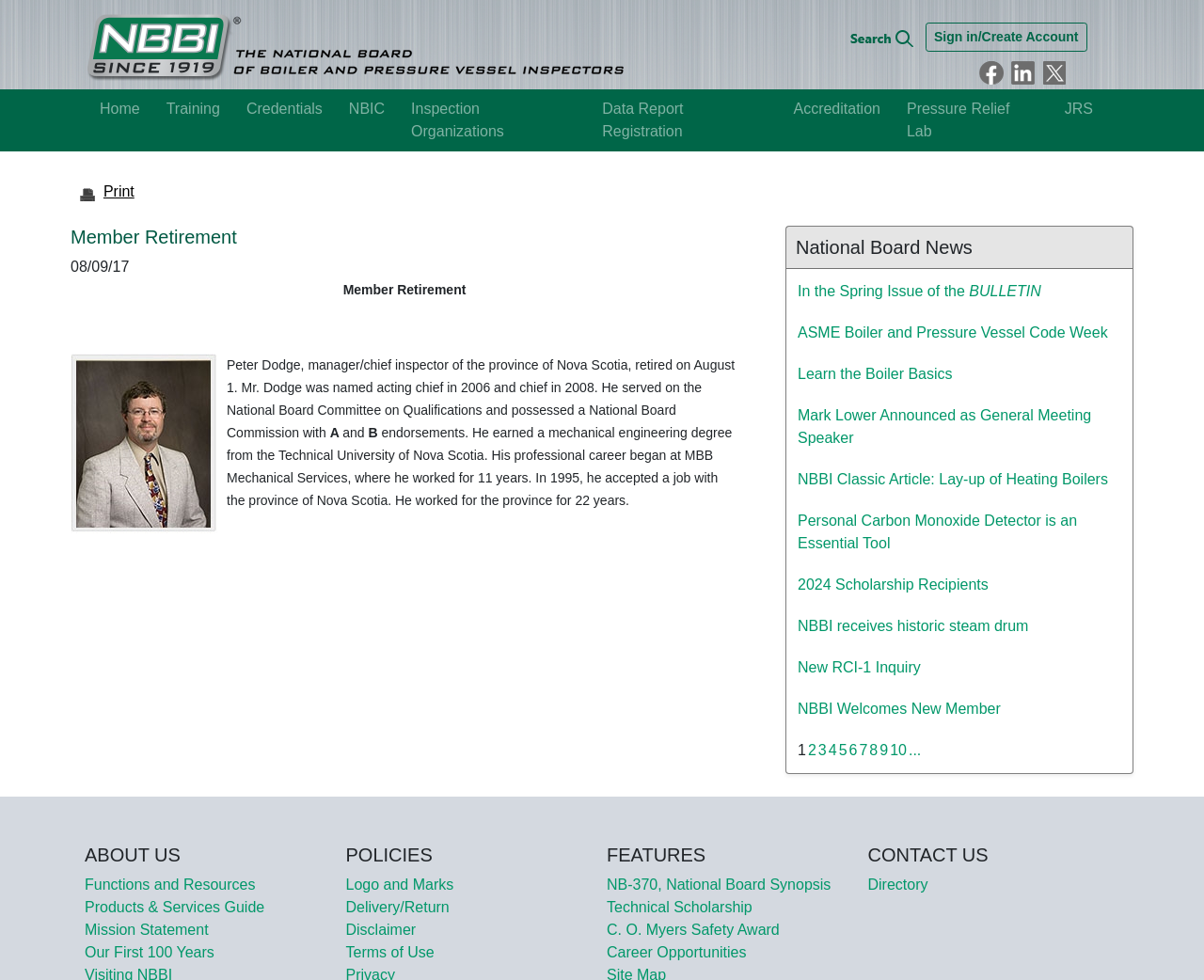Respond with a single word or phrase to the following question:
What is the name of the organization that Mark Lower will be speaking at?

General Meeting